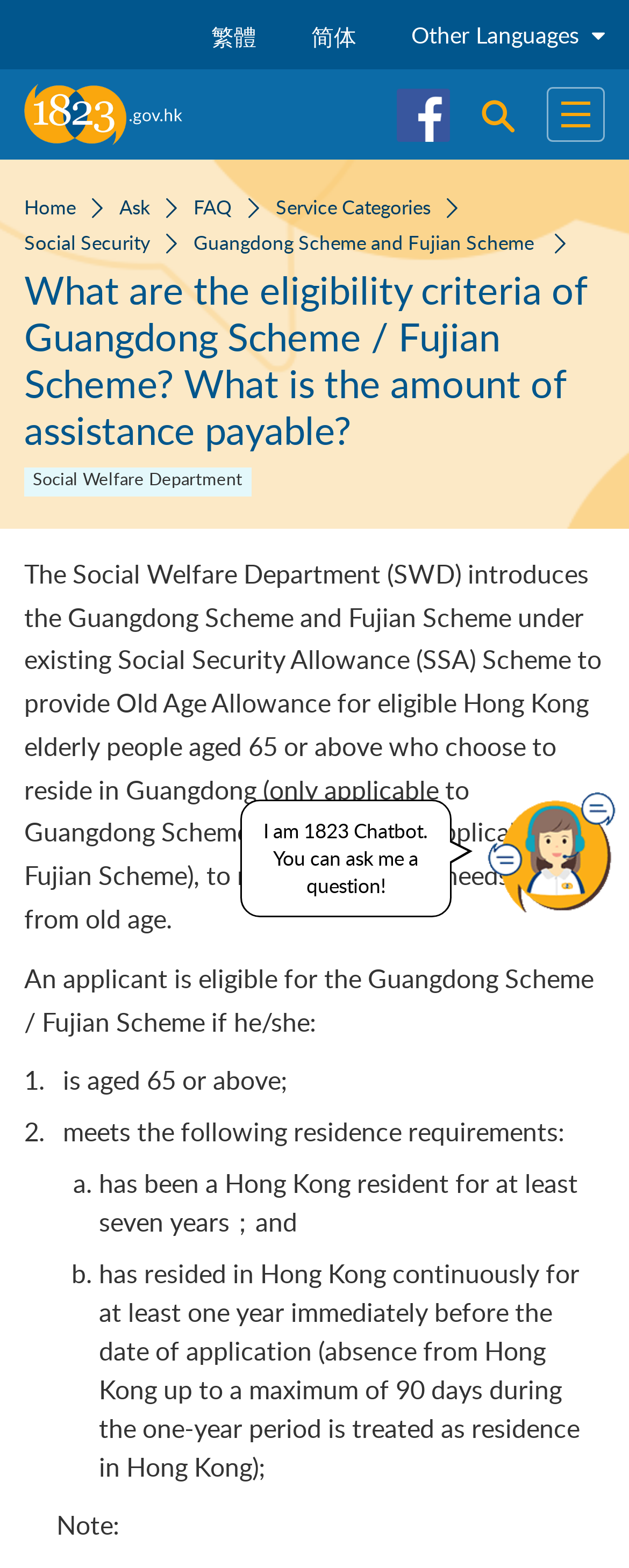Please determine the bounding box coordinates of the element to click on in order to accomplish the following task: "View the post dated May 30, 2024". Ensure the coordinates are four float numbers ranging from 0 to 1, i.e., [left, top, right, bottom].

None